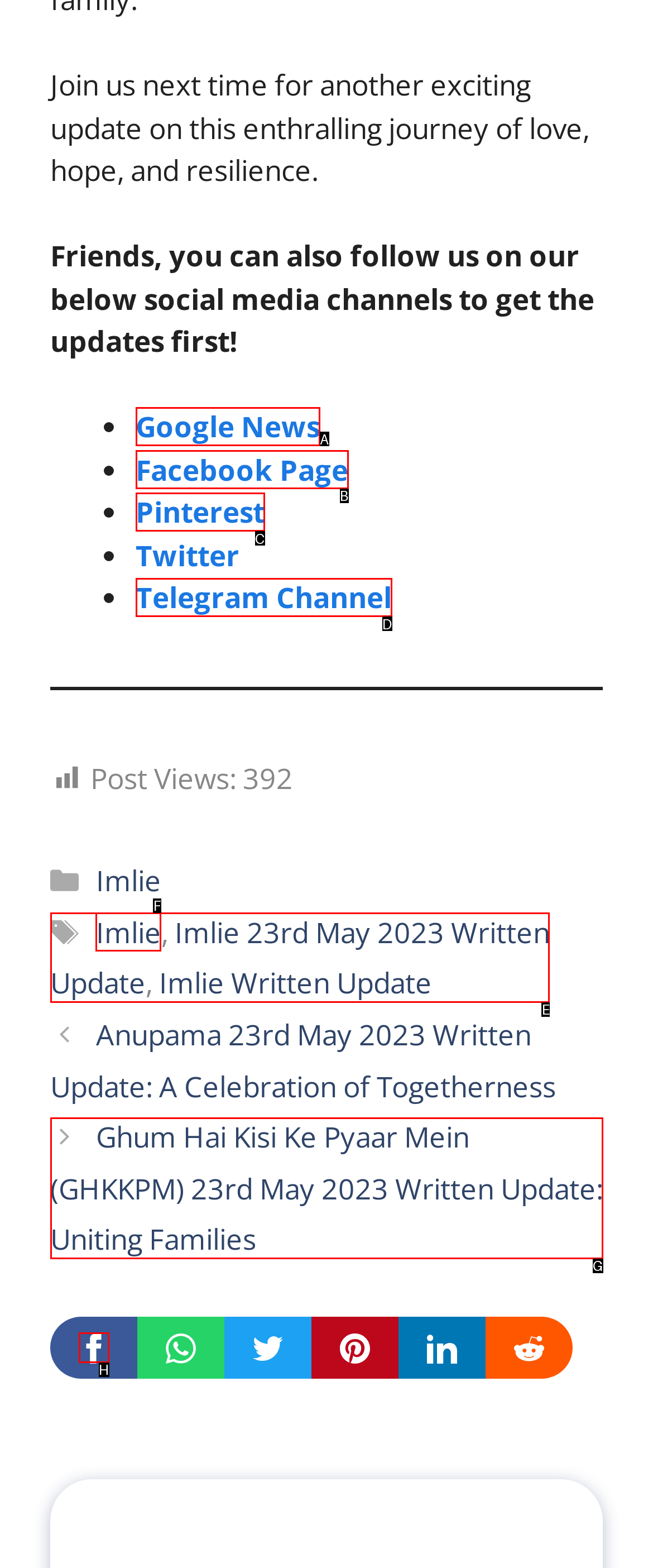Select the appropriate HTML element to click on to finish the task: Click on the first image.
Answer with the letter corresponding to the selected option.

H